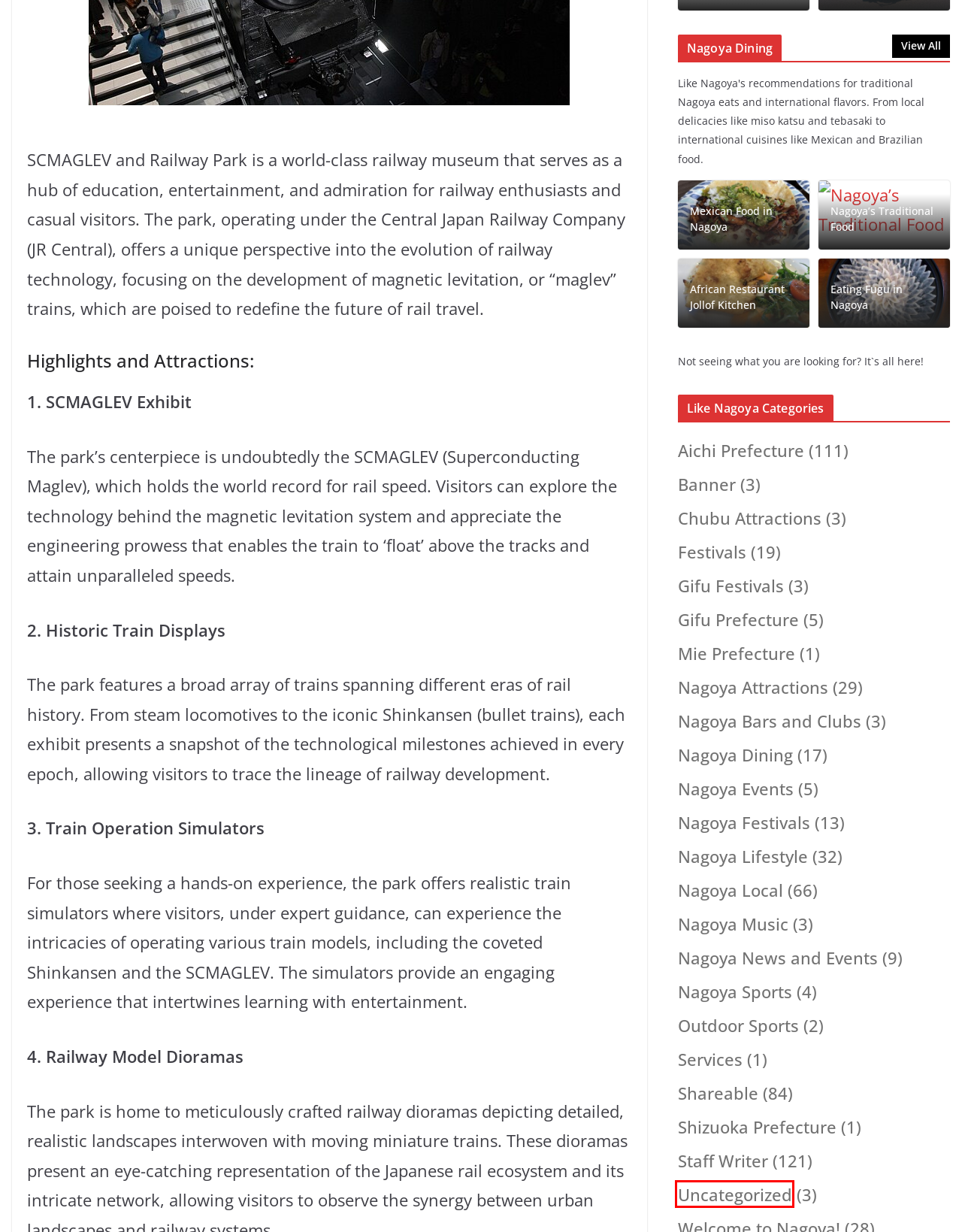You are presented with a screenshot of a webpage containing a red bounding box around a particular UI element. Select the best webpage description that matches the new webpage after clicking the element within the bounding box. Here are the candidates:
A. Nagoya Attractions Archives - Like Nagoya
B. Uncategorized Archives - Like Nagoya
C. Nagoya Events Archives - Like Nagoya
D. Nagoya Lifestyle Archives - Like Nagoya
E. Nagoya News and Events Archives - Like Nagoya
F. Nagoya Local Archives - Like Nagoya
G. Festivals Archives - Like Nagoya
H. Shizuoka Prefecture Archives - Like Nagoya

B